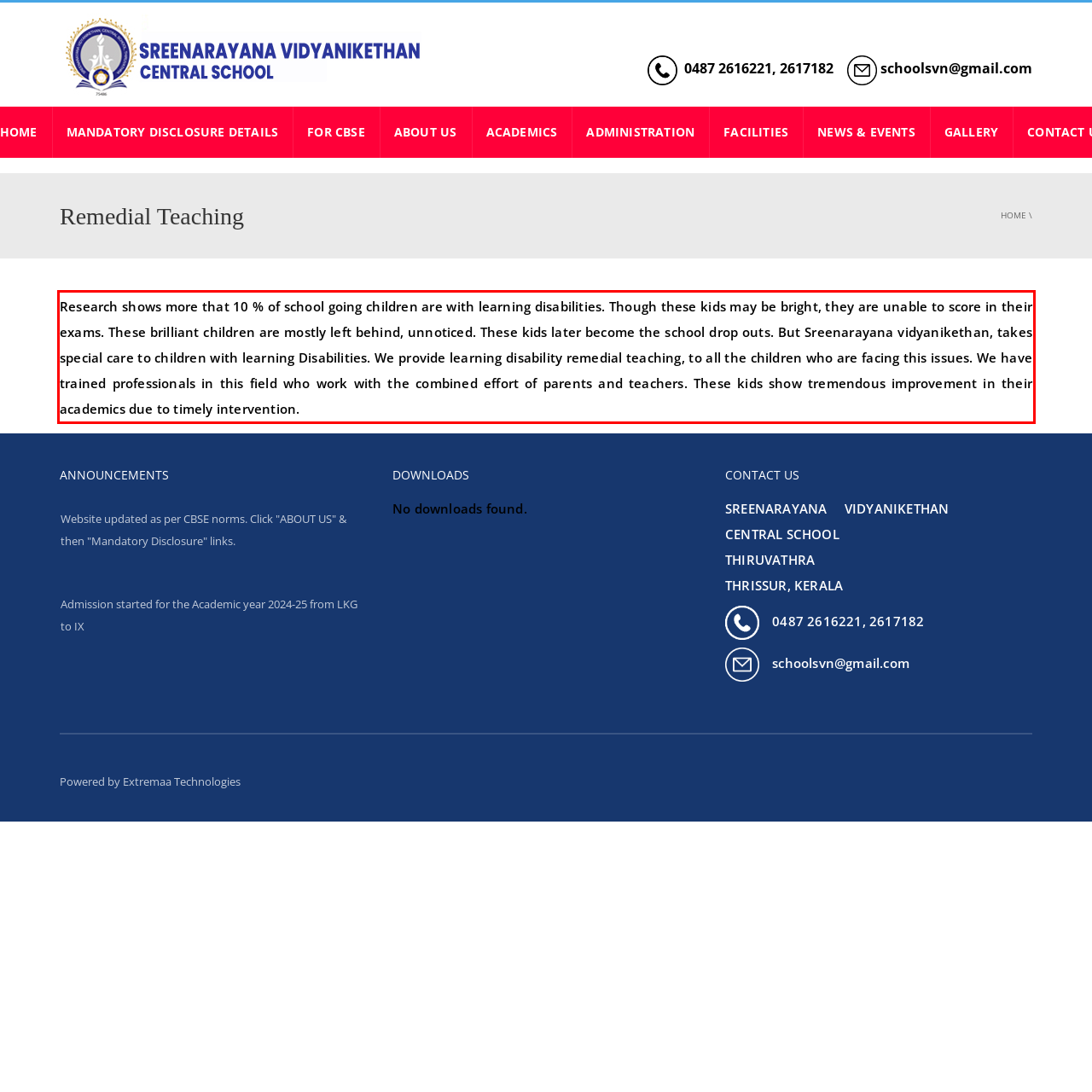With the provided screenshot of a webpage, locate the red bounding box and perform OCR to extract the text content inside it.

Research shows more that 10 % of school going children are with learning disabilities. Though these kids may be bright, they are unable to score in their exams. These brilliant children are mostly left behind, unnoticed. These kids later become the school drop outs. But Sreenarayana vidyanikethan, takes special care to children with learning Disabilities. We provide learning disability remedial teaching, to all the children who are facing this issues. We have trained professionals in this field who work with the combined effort of parents and teachers. These kids show tremendous improvement in their academics due to timely intervention.